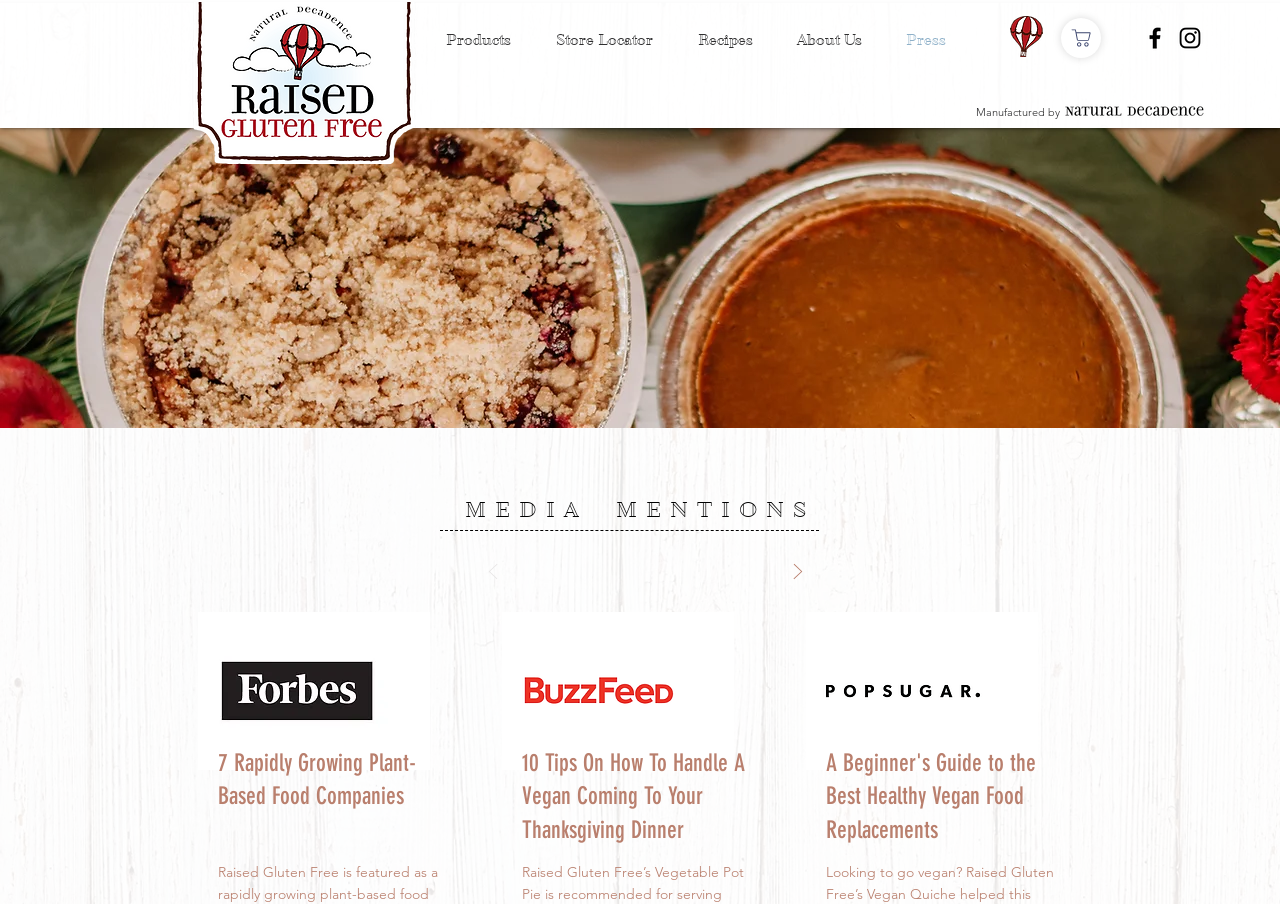Please pinpoint the bounding box coordinates for the region I should click to adhere to this instruction: "Visit Axel Kohlmeyer's email".

None